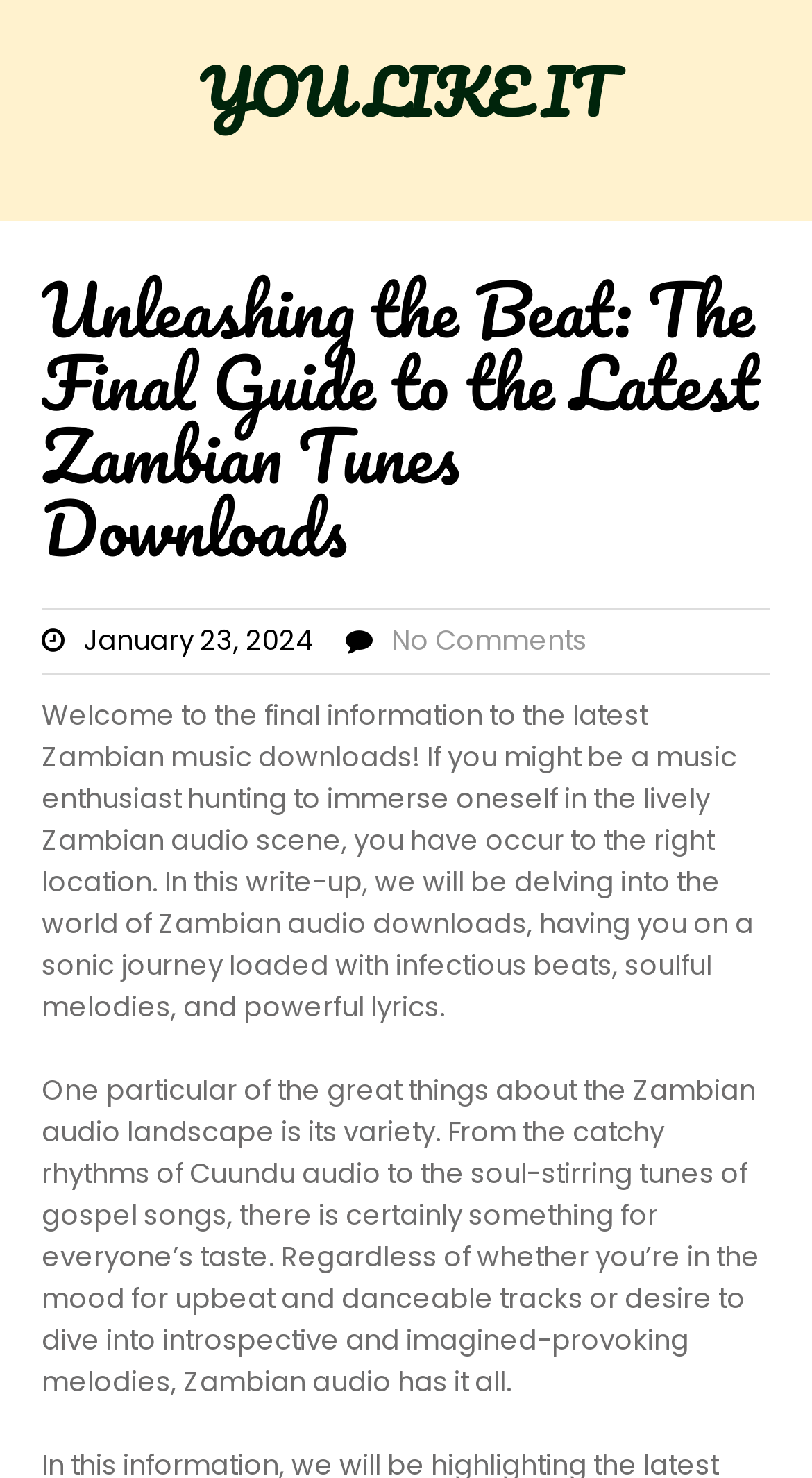Elaborate on the different components and information displayed on the webpage.

The webpage is about Zambian music downloads, with a focus on providing a guide to the latest tunes. At the top, there is a prominent heading "YOU LIKE IT" which is also a clickable link. Below this, there is a larger header that reads "Unleashing the Beat: The Final Guide to the Latest Zambian Tunes Downloads". 

To the right of the header, there is a date "January 23, 2024" followed by a small gap, and then a link that says "No Comments". 

The main content of the webpage is divided into two paragraphs. The first paragraph welcomes readers to the world of Zambian music downloads, promising to take them on a sonic journey with infectious beats, soulful melodies, and powerful lyrics. 

The second paragraph highlights the diversity of Zambian music, ranging from catchy rhythms to soul-stirring gospel tunes, catering to various tastes and moods.